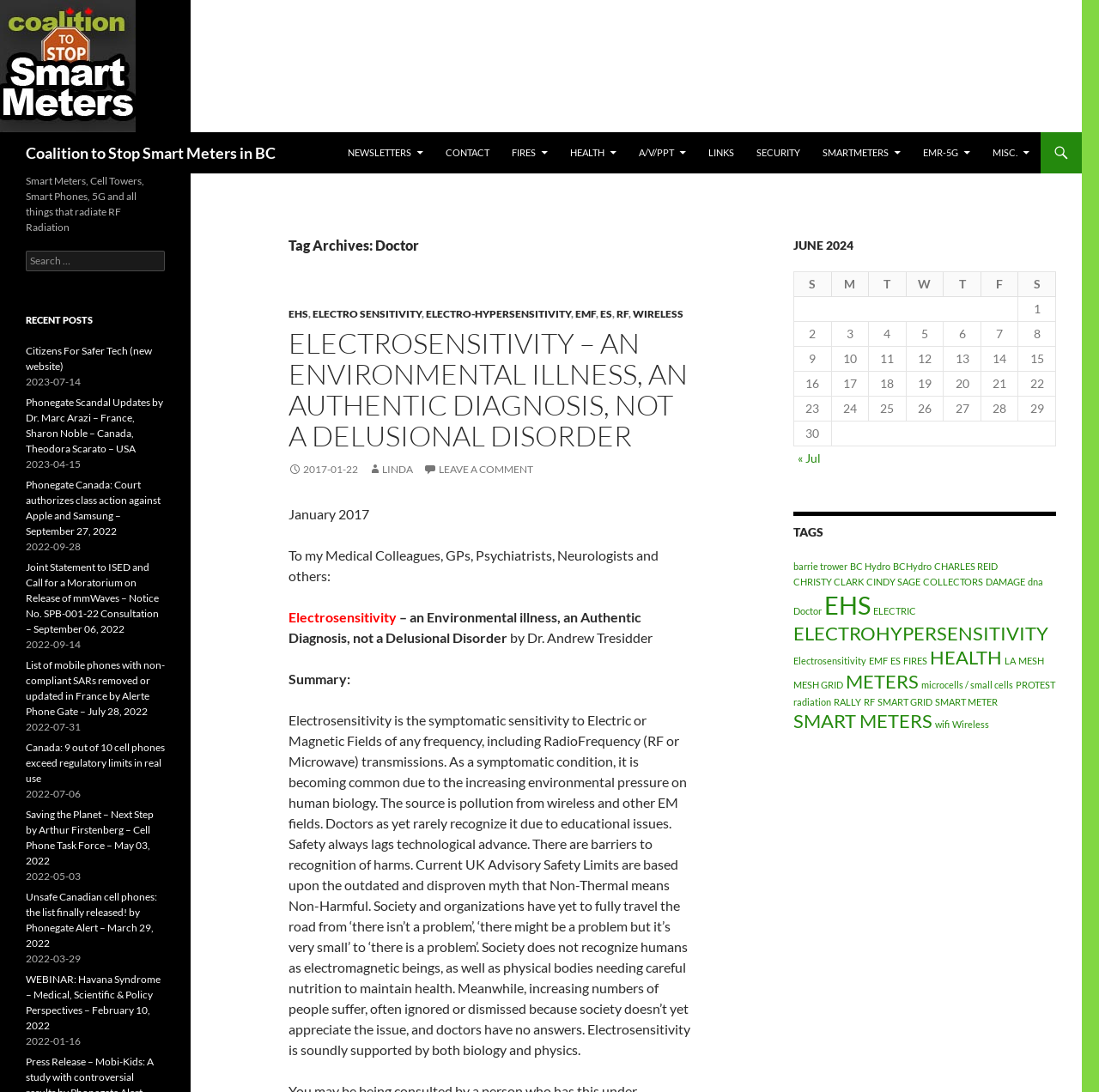Locate the UI element that matches the description « Jul in the webpage screenshot. Return the bounding box coordinates in the format (top-left x, top-left y, bottom-right x, bottom-right y), with values ranging from 0 to 1.

[0.726, 0.413, 0.747, 0.426]